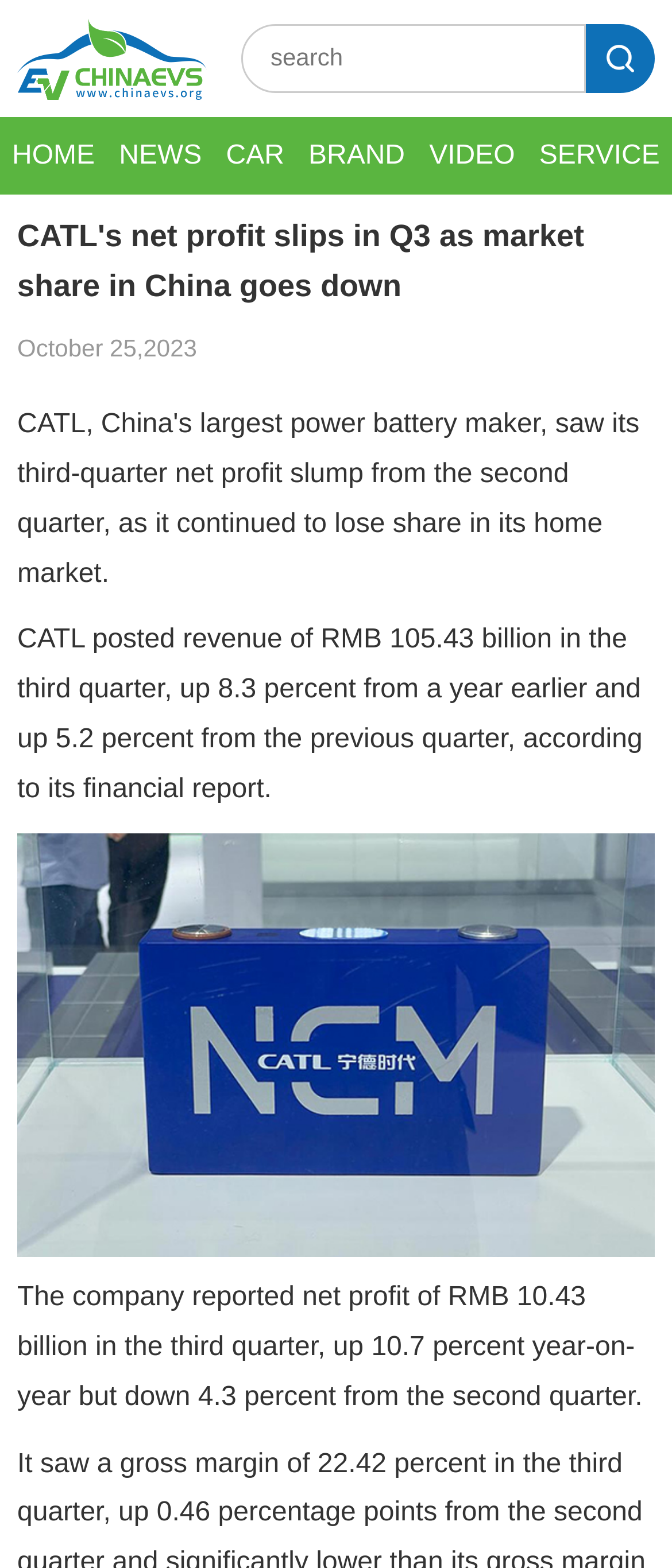Please identify the bounding box coordinates of the clickable area that will fulfill the following instruction: "Click the link at the top". The coordinates should be in the format of four float numbers between 0 and 1, i.e., [left, top, right, bottom].

[0.026, 0.011, 0.308, 0.064]